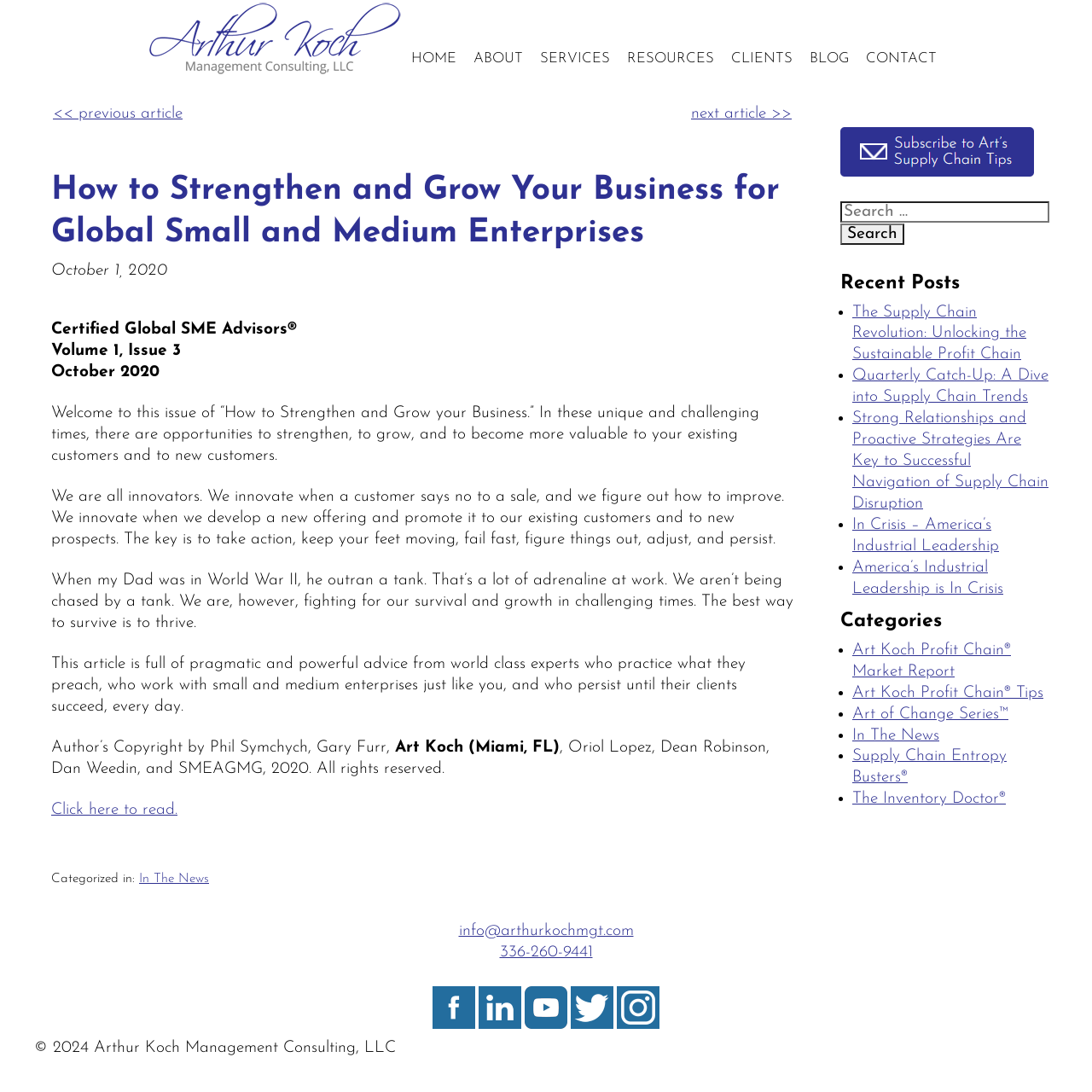Please find and report the bounding box coordinates of the element to click in order to perform the following action: "Read the article 'The Supply Chain Revolution: Unlocking the Sustainable Profit Chain'". The coordinates should be expressed as four float numbers between 0 and 1, in the format [left, top, right, bottom].

[0.78, 0.279, 0.94, 0.332]